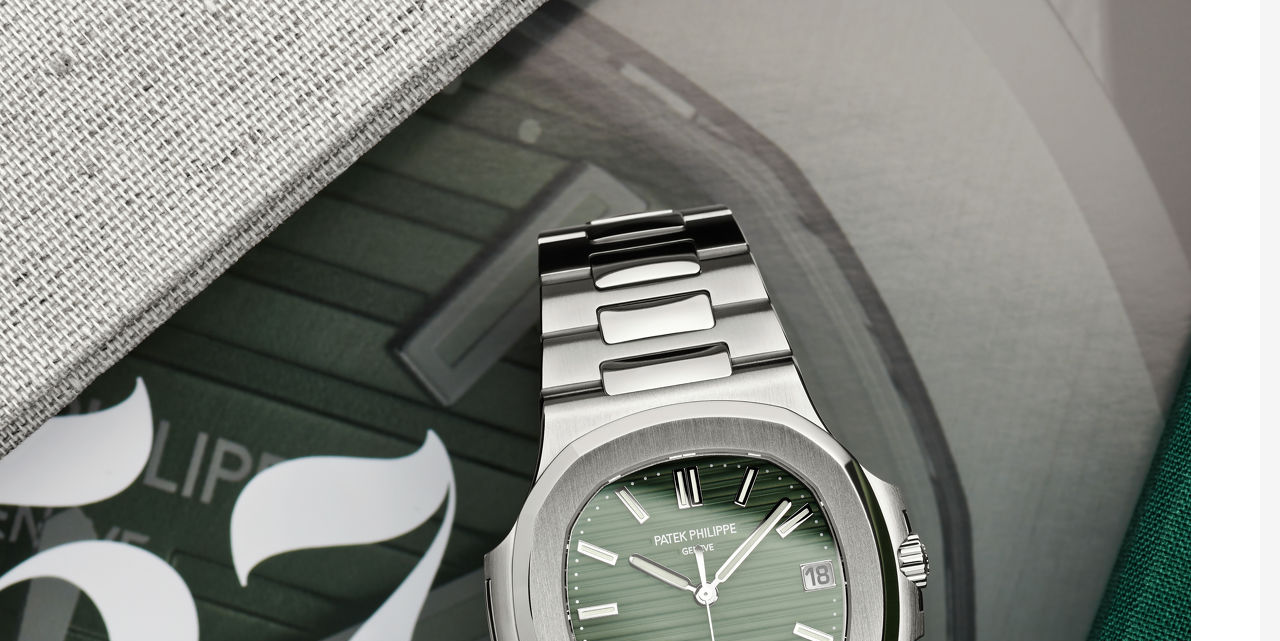Please find and provide the title of the webpage.

Cheap Replica Patek Philippe Watches